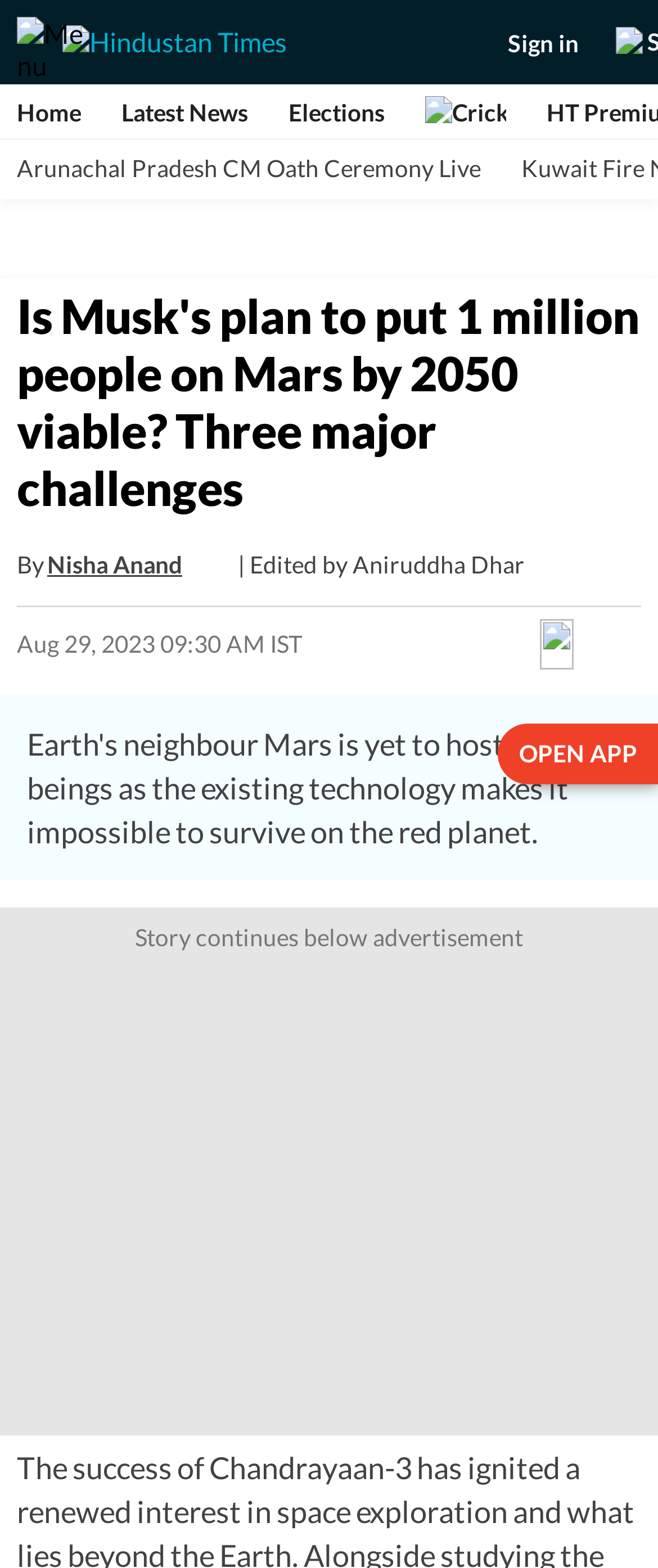Find the bounding box coordinates of the element to click in order to complete the given instruction: "Go to Hindustan Times News."

[0.095, 0.016, 0.497, 0.038]